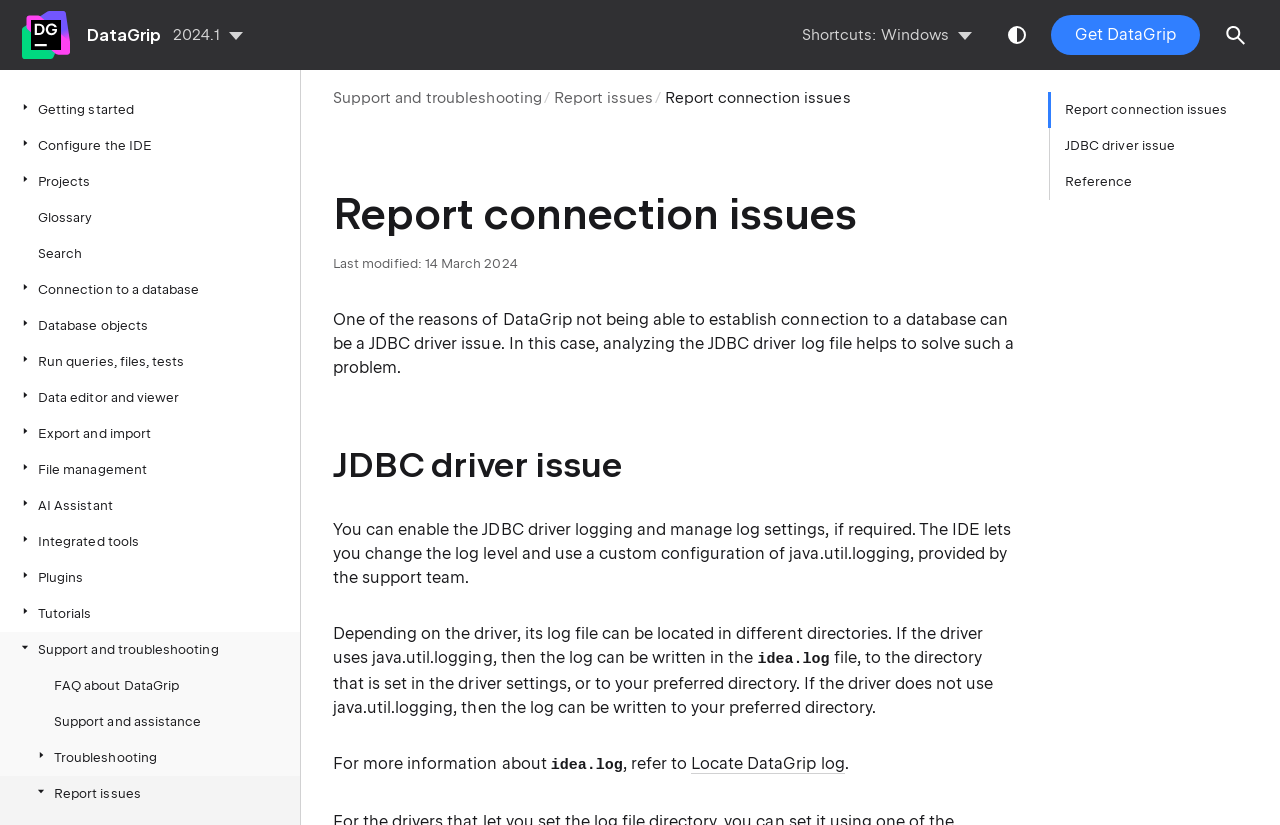Respond to the question below with a concise word or phrase:
What is the theme switch button located?

Top right corner